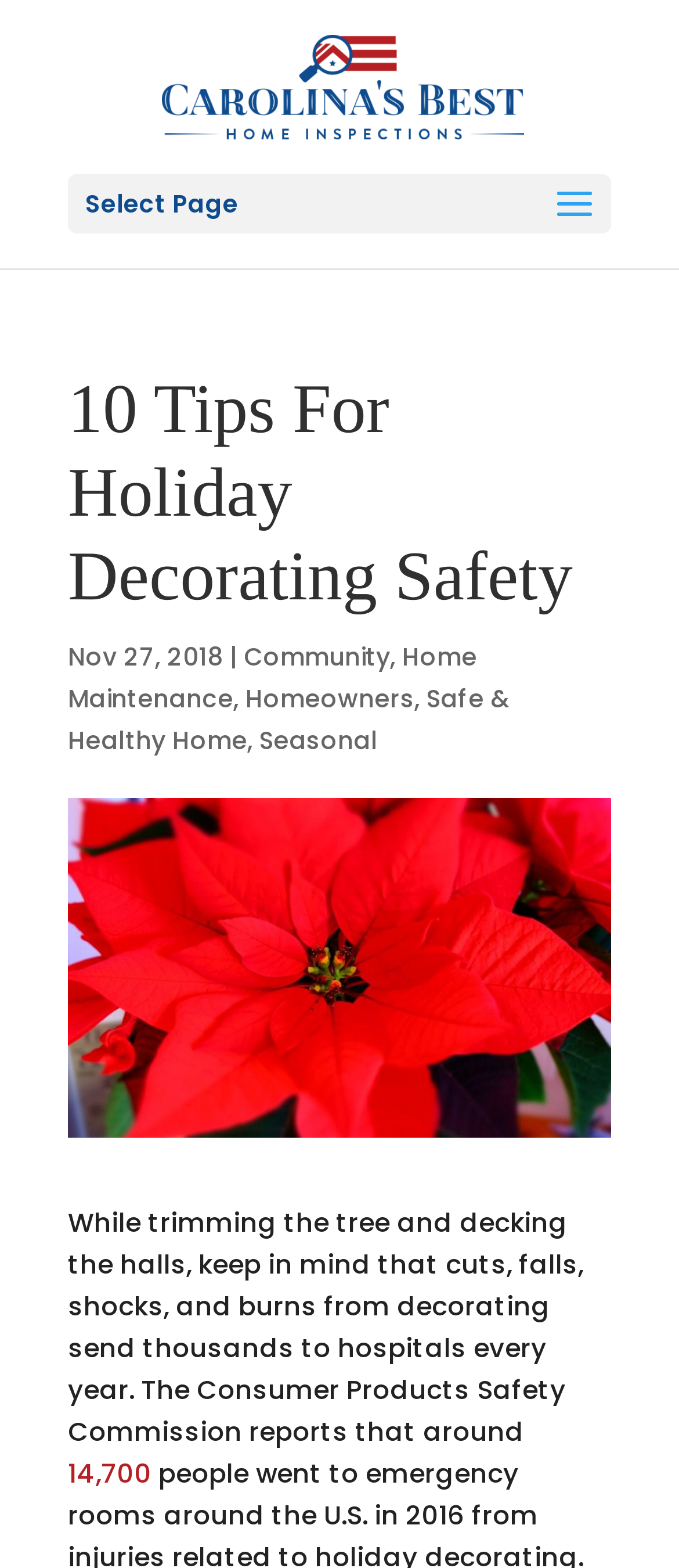Determine the bounding box coordinates of the region to click in order to accomplish the following instruction: "Read the article about 10 Tips For Holiday Decorating Safety". Provide the coordinates as four float numbers between 0 and 1, specifically [left, top, right, bottom].

[0.1, 0.234, 0.9, 0.406]